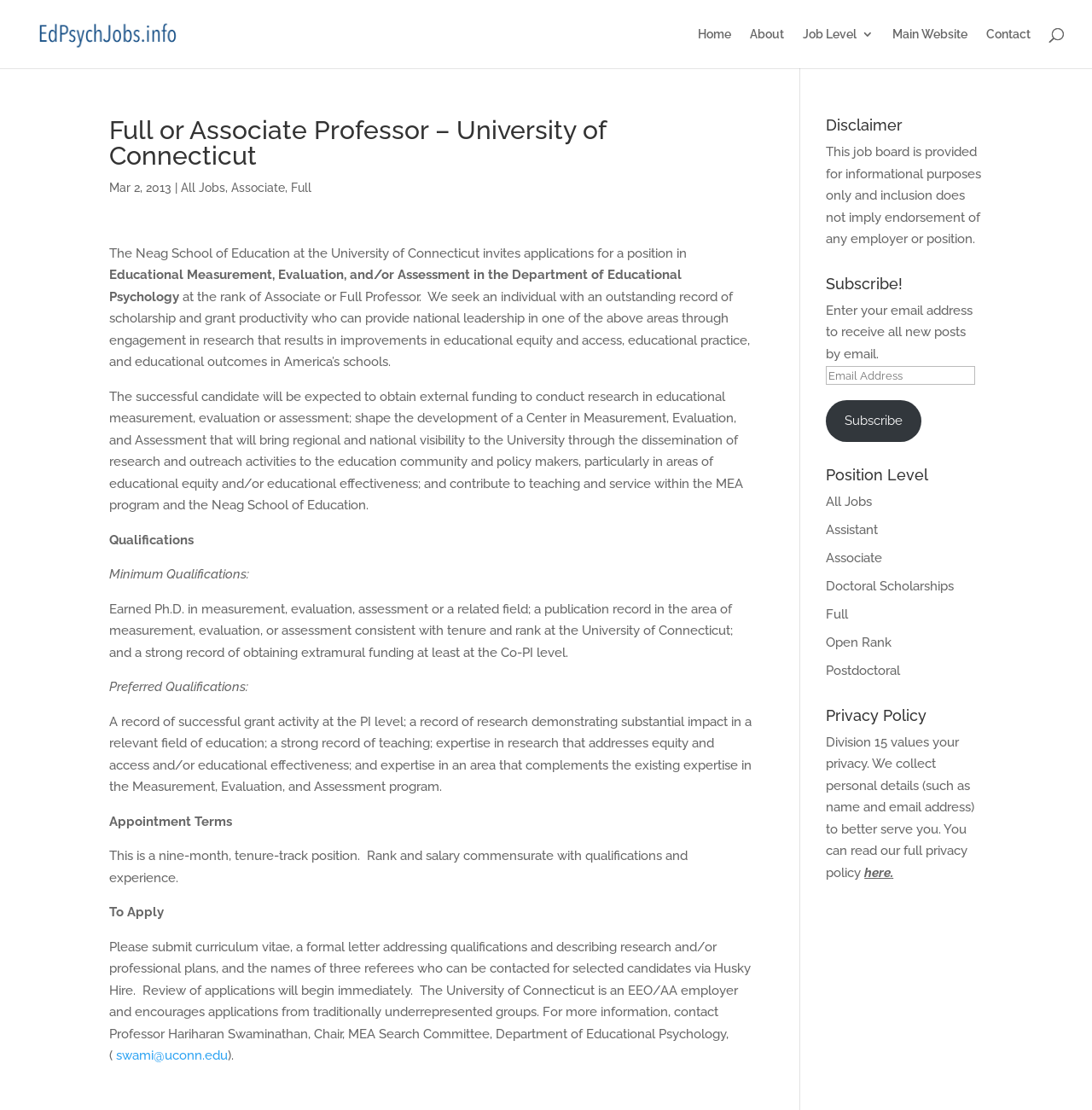Please give a short response to the question using one word or a phrase:
What is the job title of the position?

Full or Associate Professor